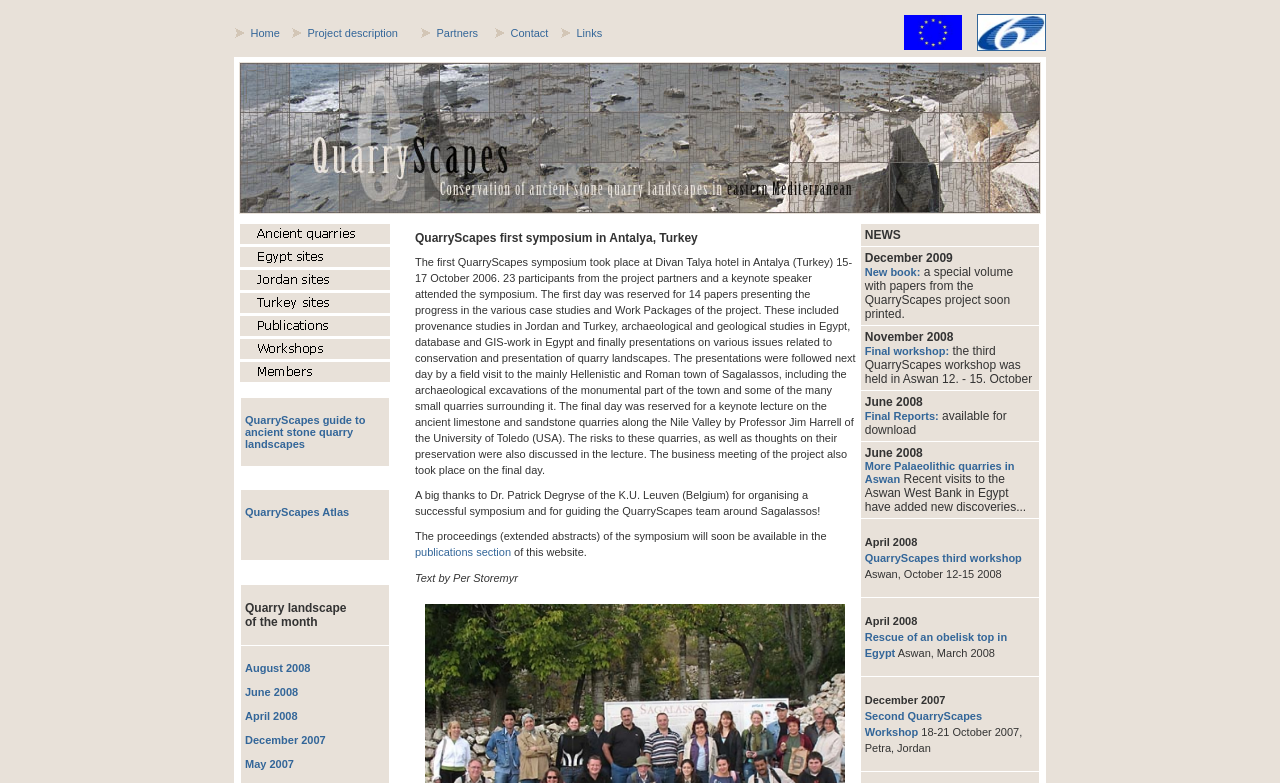Locate the bounding box of the UI element described in the following text: "Second QuarryScapes Workshop".

[0.676, 0.907, 0.767, 0.943]